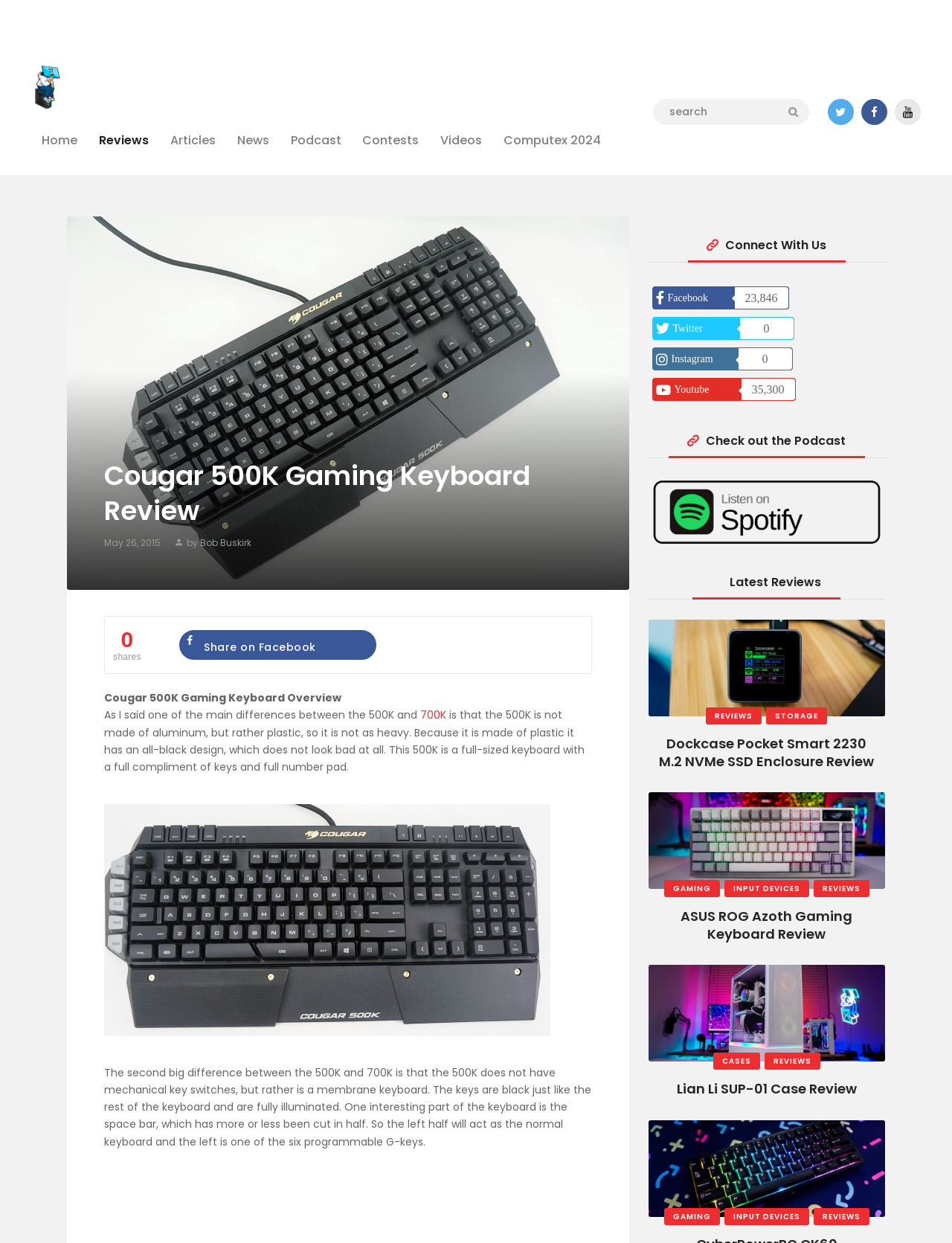Locate the UI element described by alt="Cougar 500K Gaming Keyboard" in the provided webpage screenshot. Return the bounding box coordinates in the format (top-left x, top-left y, bottom-right x, bottom-right y), ensuring all values are between 0 and 1.

[0.109, 0.941, 0.578, 0.953]